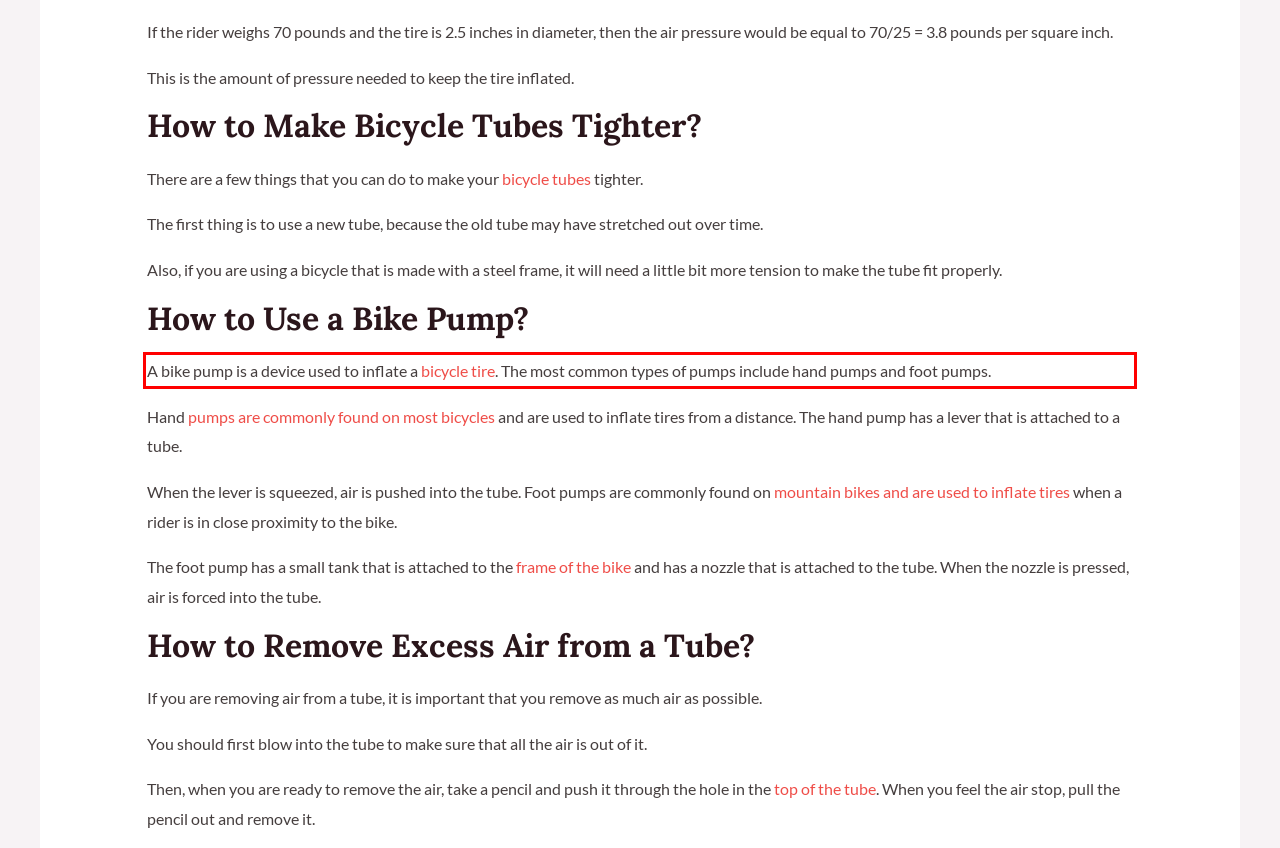Within the provided webpage screenshot, find the red rectangle bounding box and perform OCR to obtain the text content.

A bike pump is a device used to inflate a bicycle tire. The most common types of pumps include hand pumps and foot pumps.